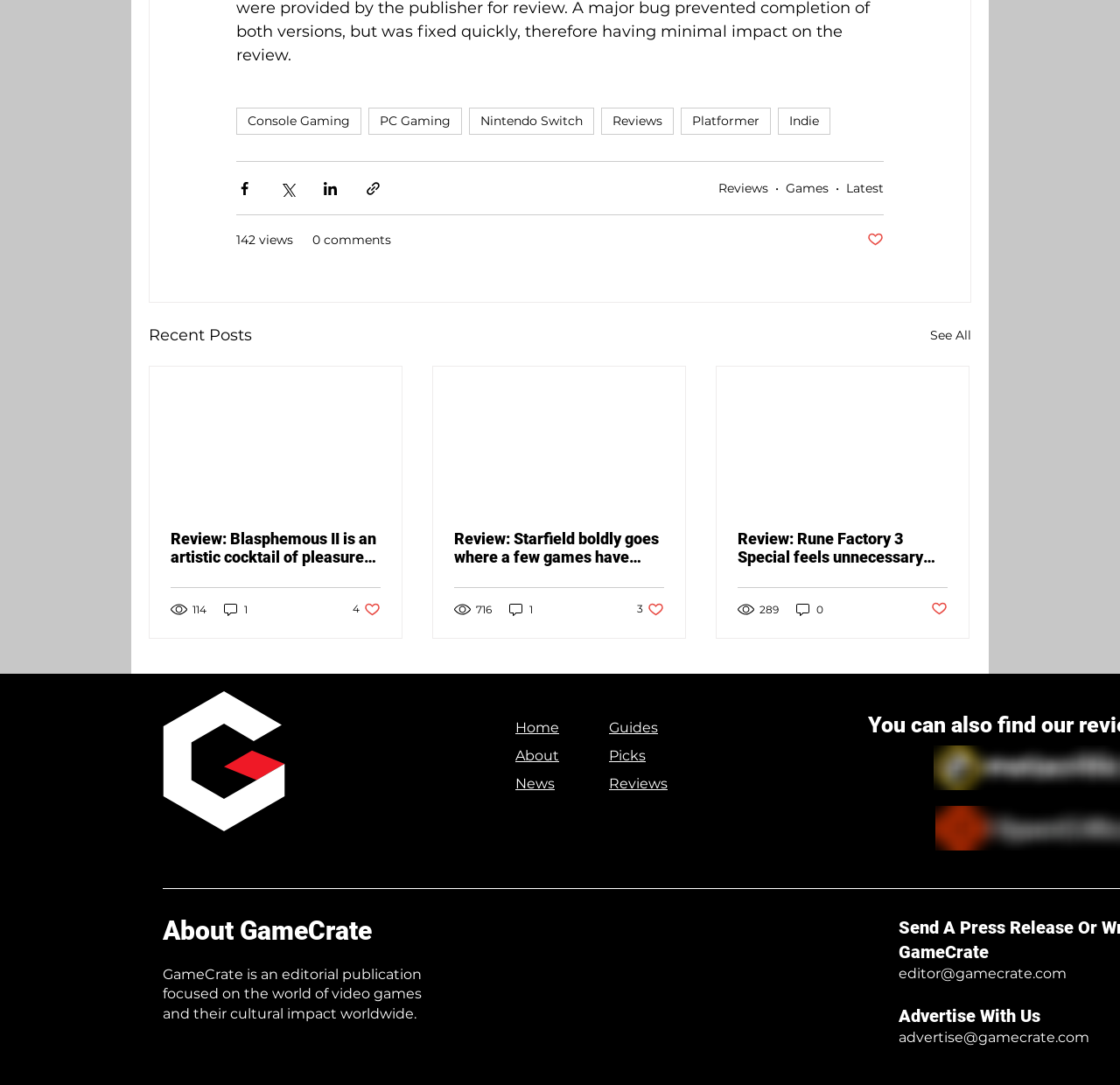What type of website is this?
Using the image as a reference, give a one-word or short phrase answer.

Gaming website